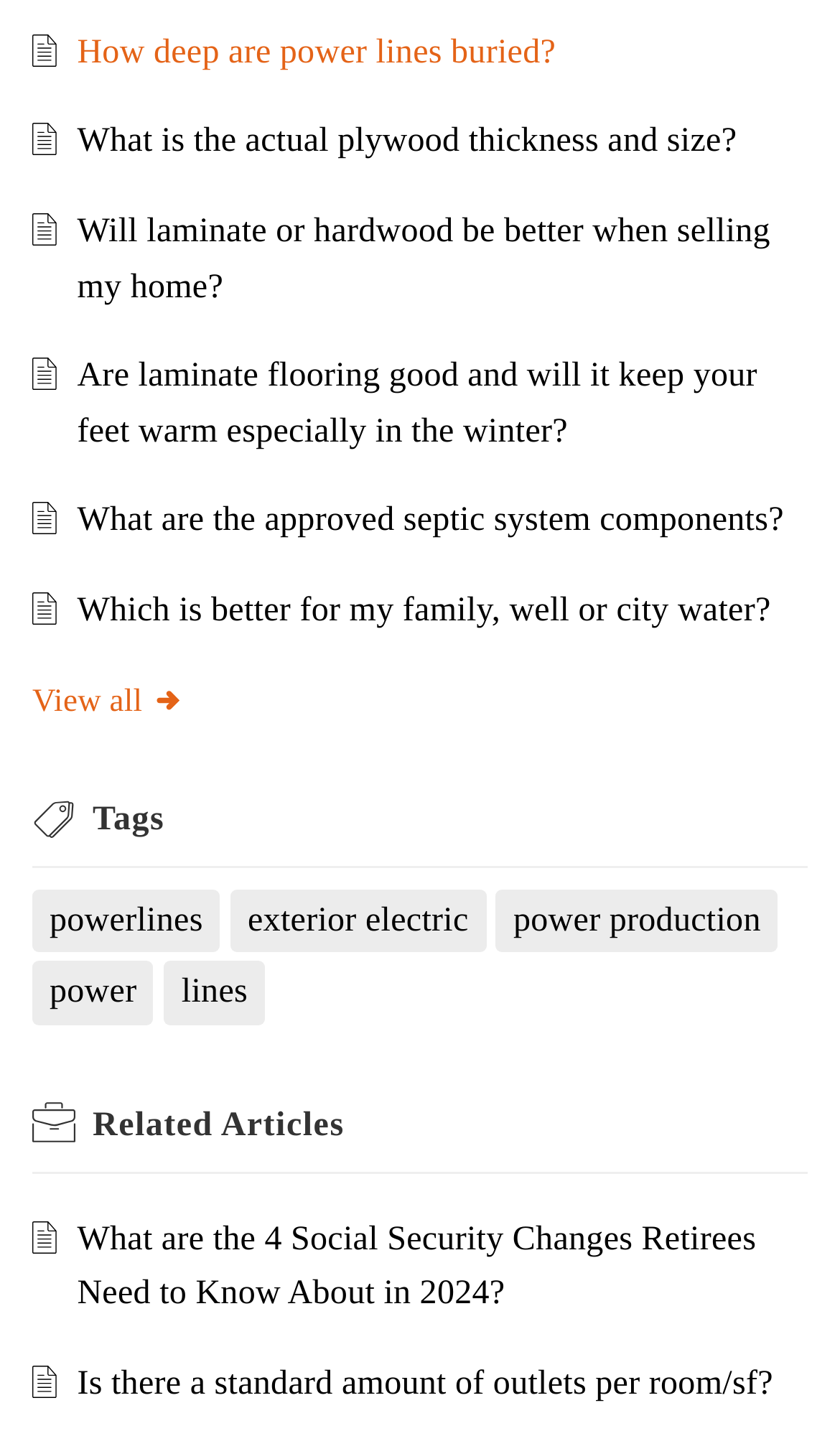How many images are there on the webpage?
Give a one-word or short-phrase answer derived from the screenshot.

11